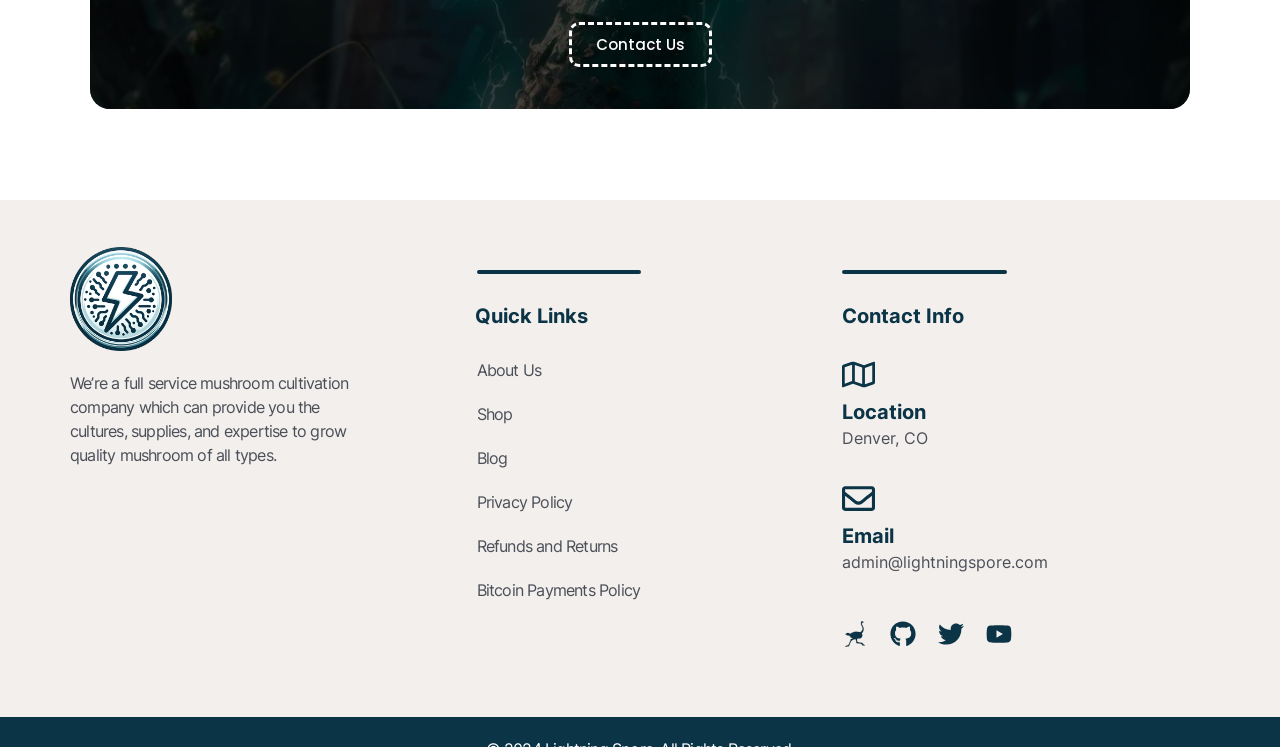What is the email address of the company?
Based on the image, answer the question with as much detail as possible.

The email address of the company can be found in the Contact Info section, where the heading 'Email' is followed by the StaticText element with the text 'admin@lightningspore.com'.